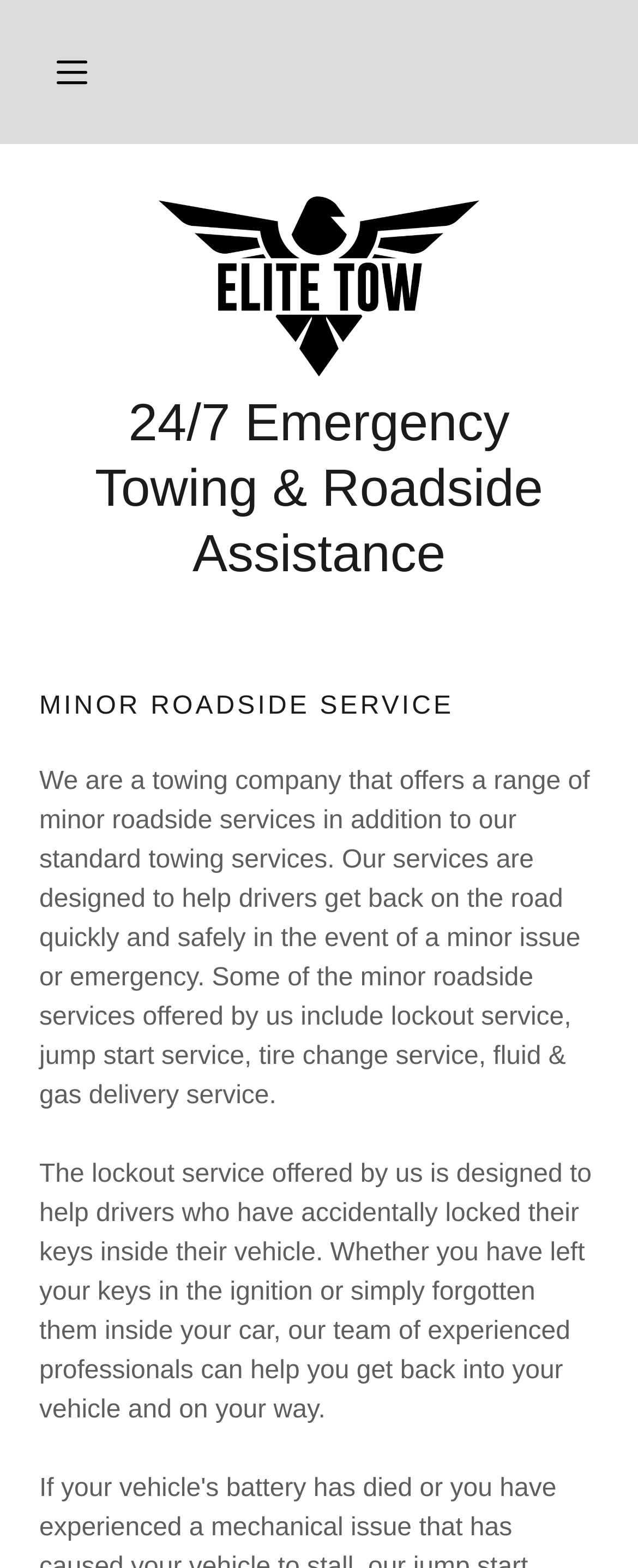Respond with a single word or phrase to the following question:
What is the target audience of the company's services?

Drivers